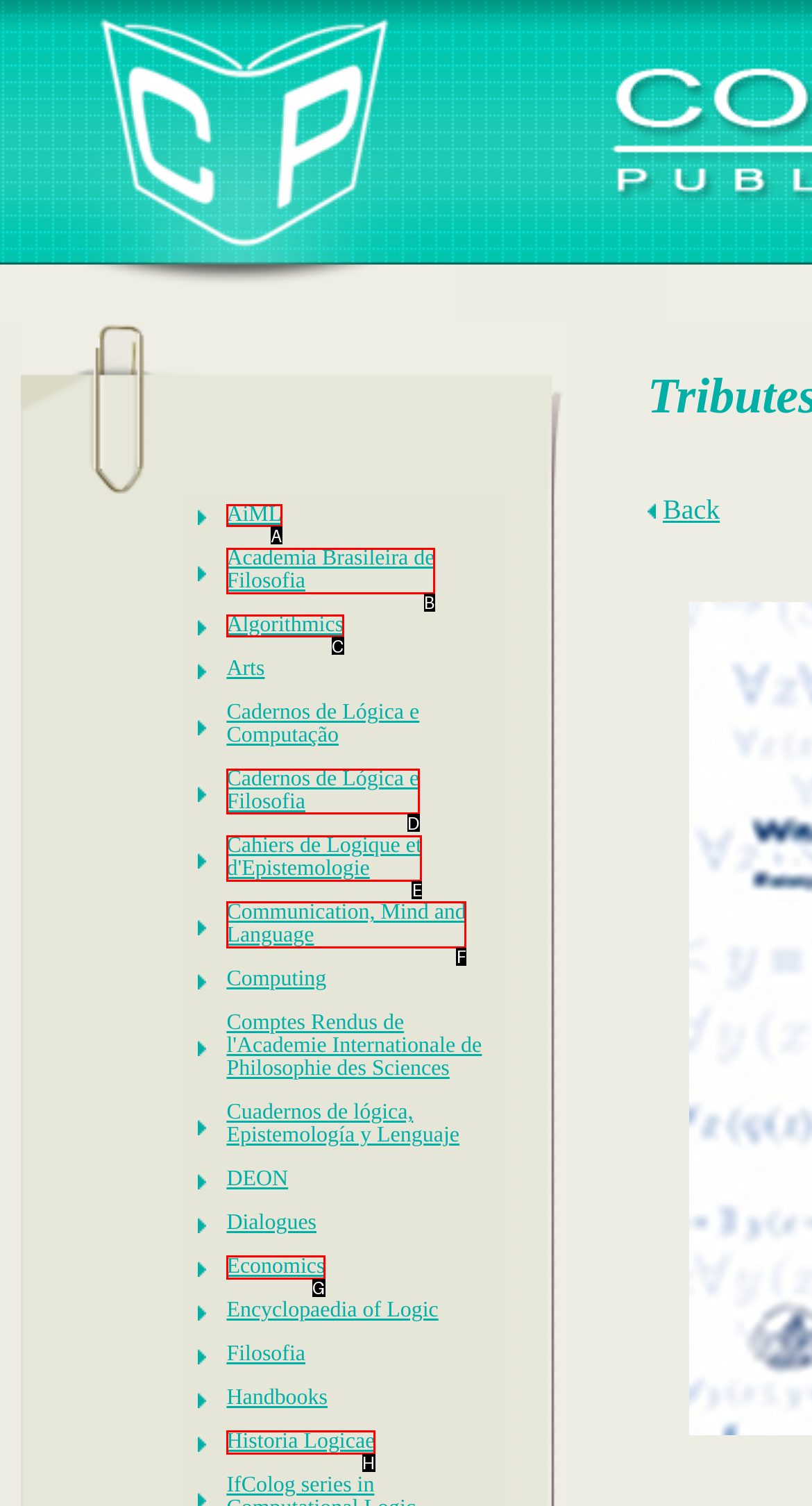Given the description: Communication, Mind and Language, choose the HTML element that matches it. Indicate your answer with the letter of the option.

F